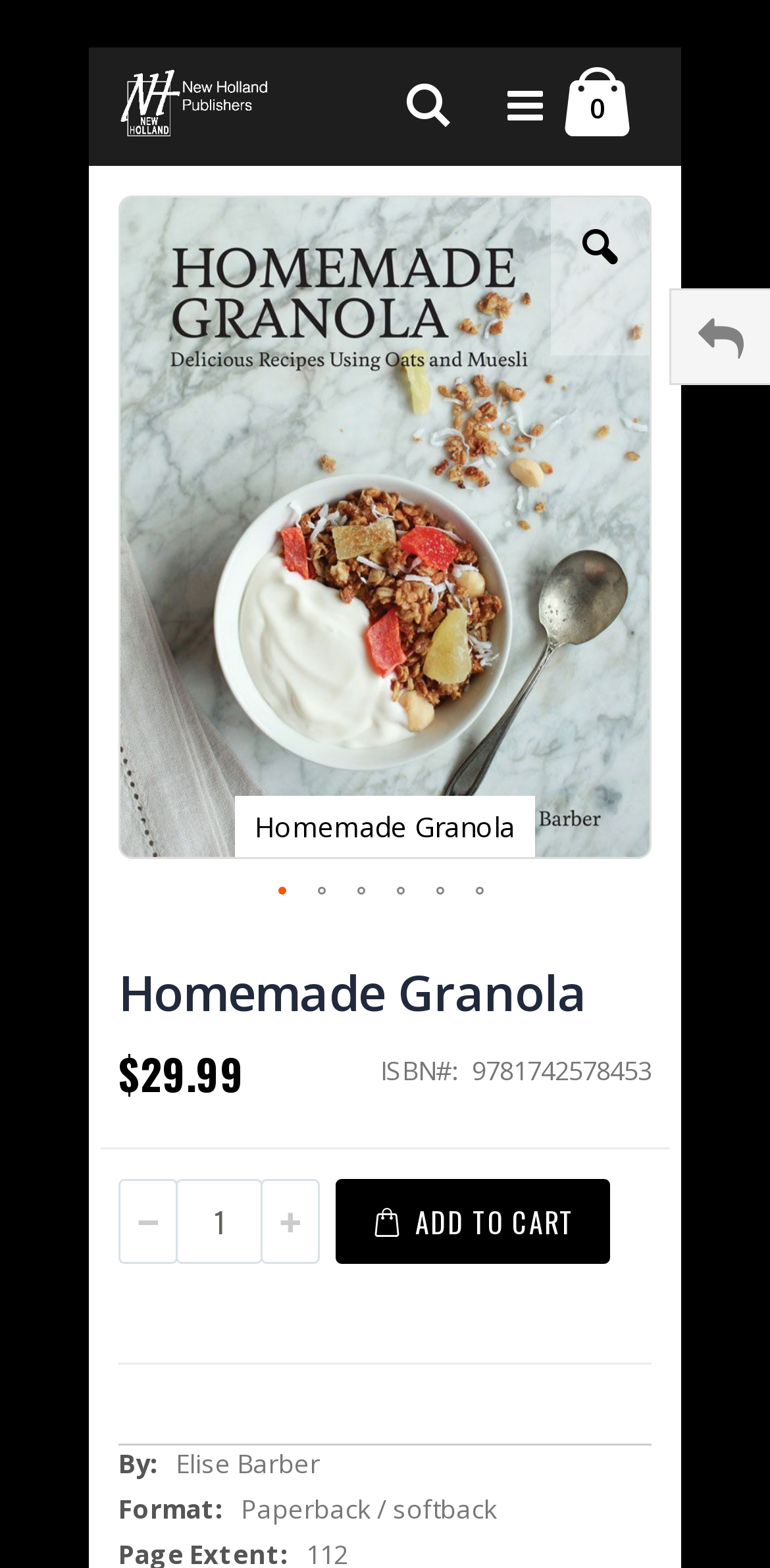What is the format of the book?
Refer to the image and provide a thorough answer to the question.

I found the format of the book by looking at the gridcell element, which contains the text 'Format: Paperback / softback'.